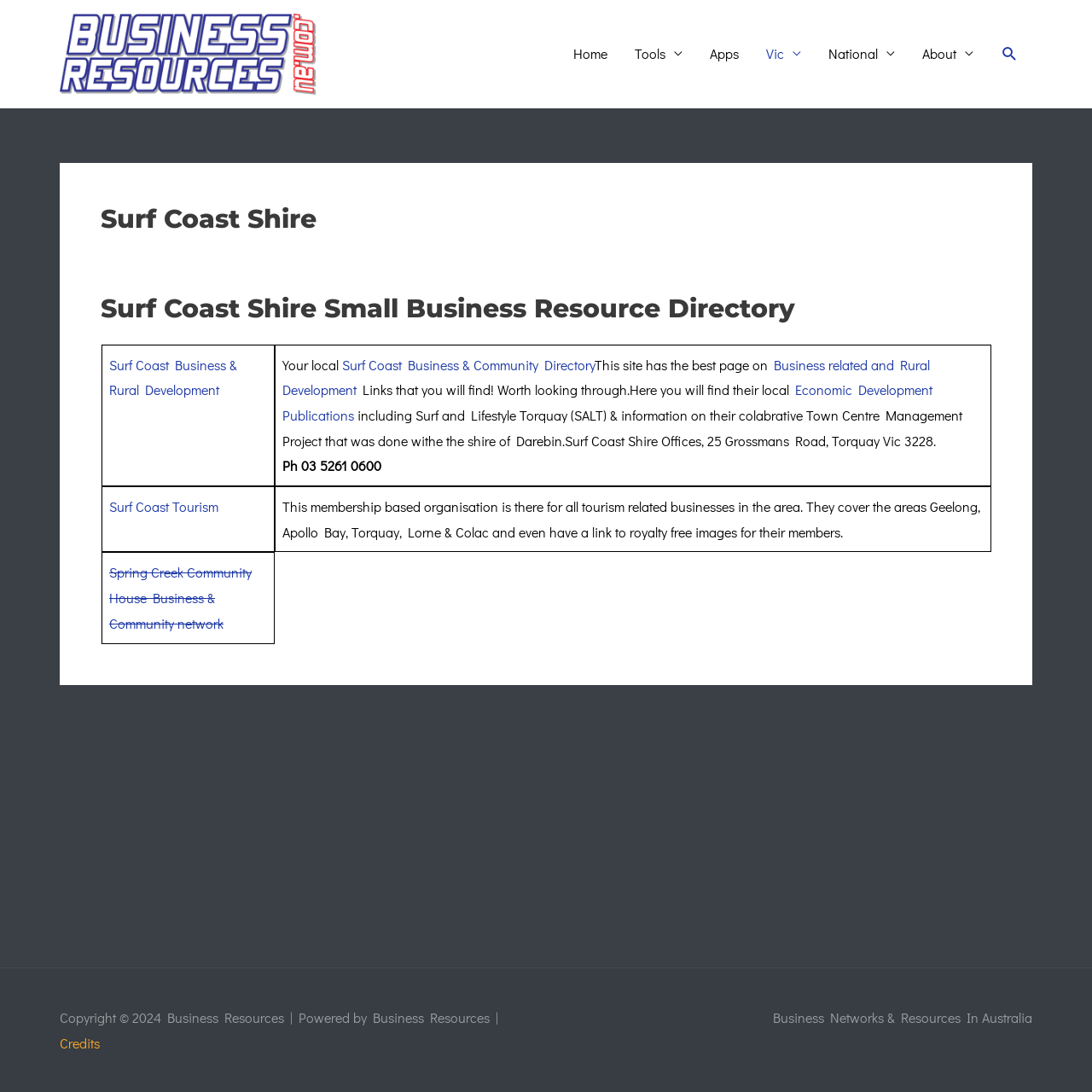Please determine the bounding box coordinates of the element's region to click for the following instruction: "Check the 'Credits' page".

[0.055, 0.947, 0.091, 0.963]